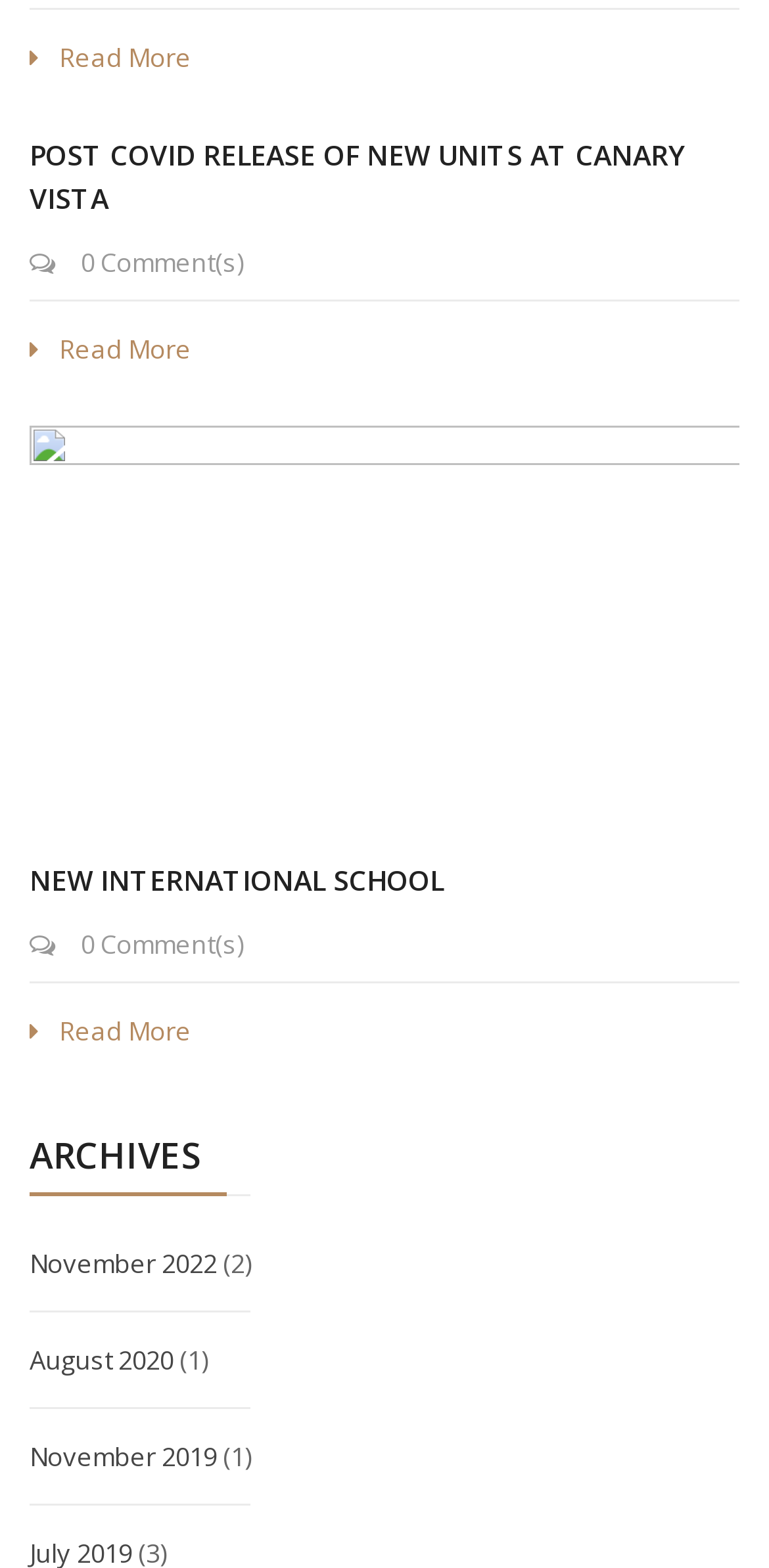Determine the bounding box for the HTML element described here: "VoteMate en français". The coordinates should be given as [left, top, right, bottom] with each number being a float between 0 and 1.

None